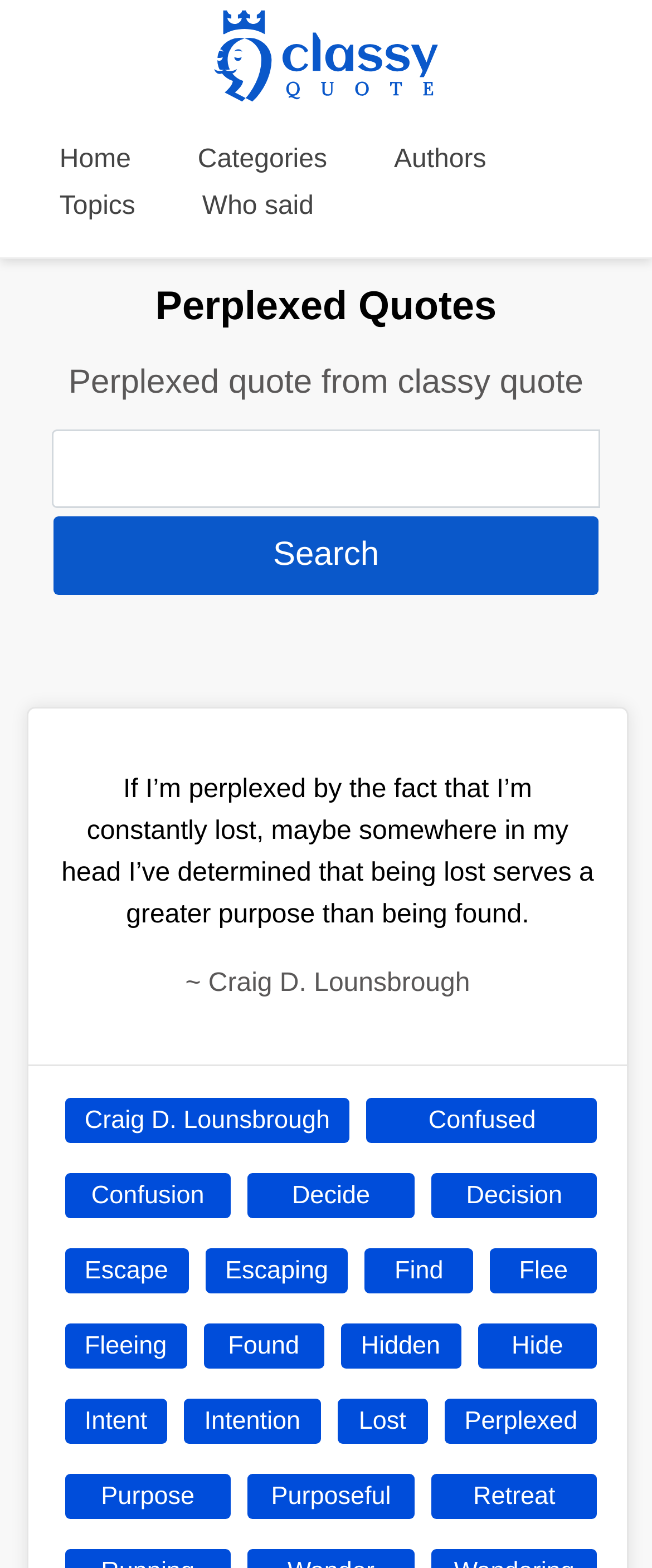How many links are there on the page?
Relying on the image, give a concise answer in one word or a brief phrase.

More than 10